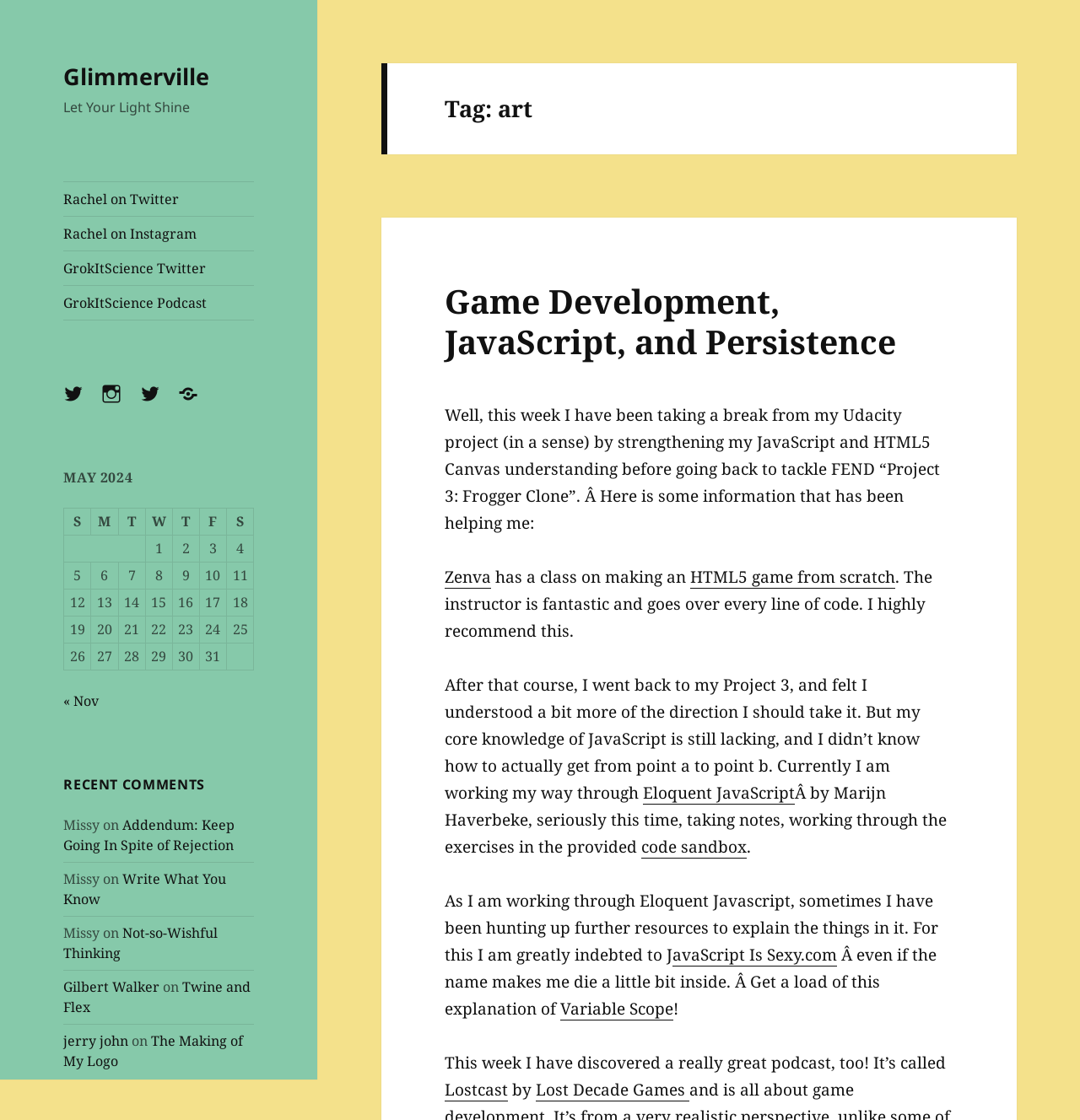Please find the bounding box coordinates of the element that must be clicked to perform the given instruction: "Check the comments by Missy". The coordinates should be four float numbers from 0 to 1, i.e., [left, top, right, bottom].

[0.059, 0.728, 0.092, 0.745]